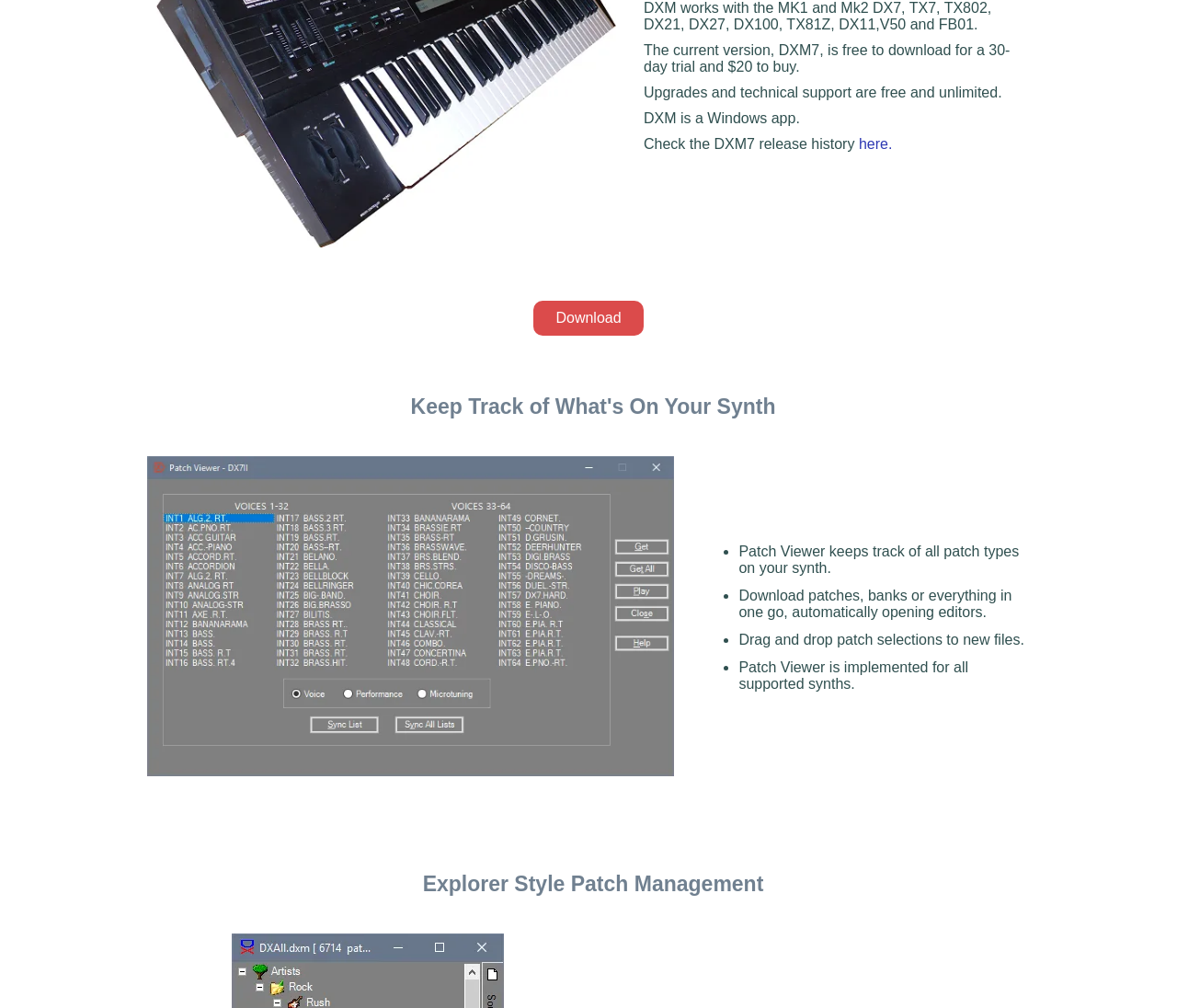Determine the bounding box coordinates for the HTML element described here: "Download".

[0.453, 0.298, 0.547, 0.333]